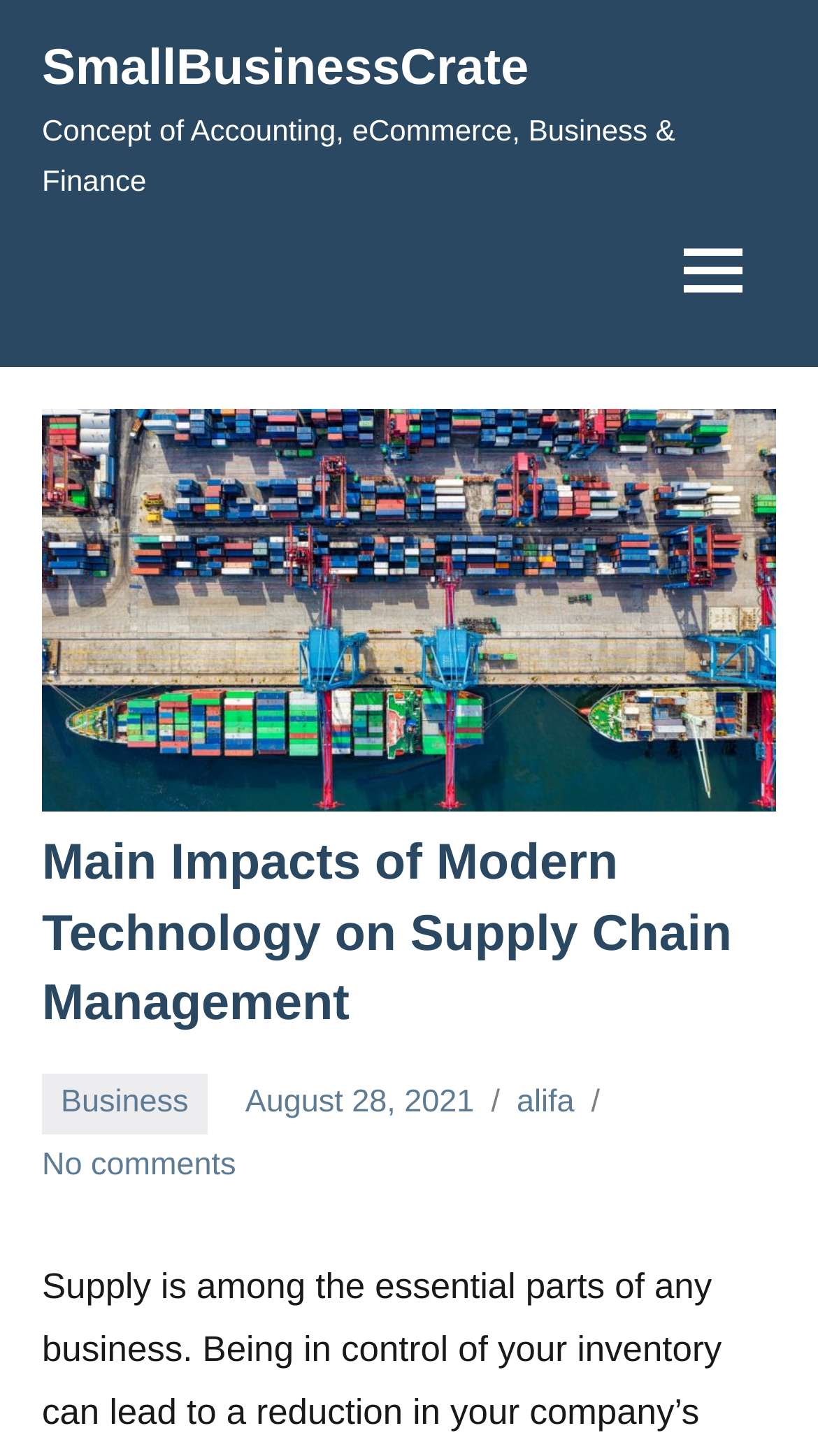Give the bounding box coordinates for the element described by: "Business".

[0.051, 0.737, 0.254, 0.779]